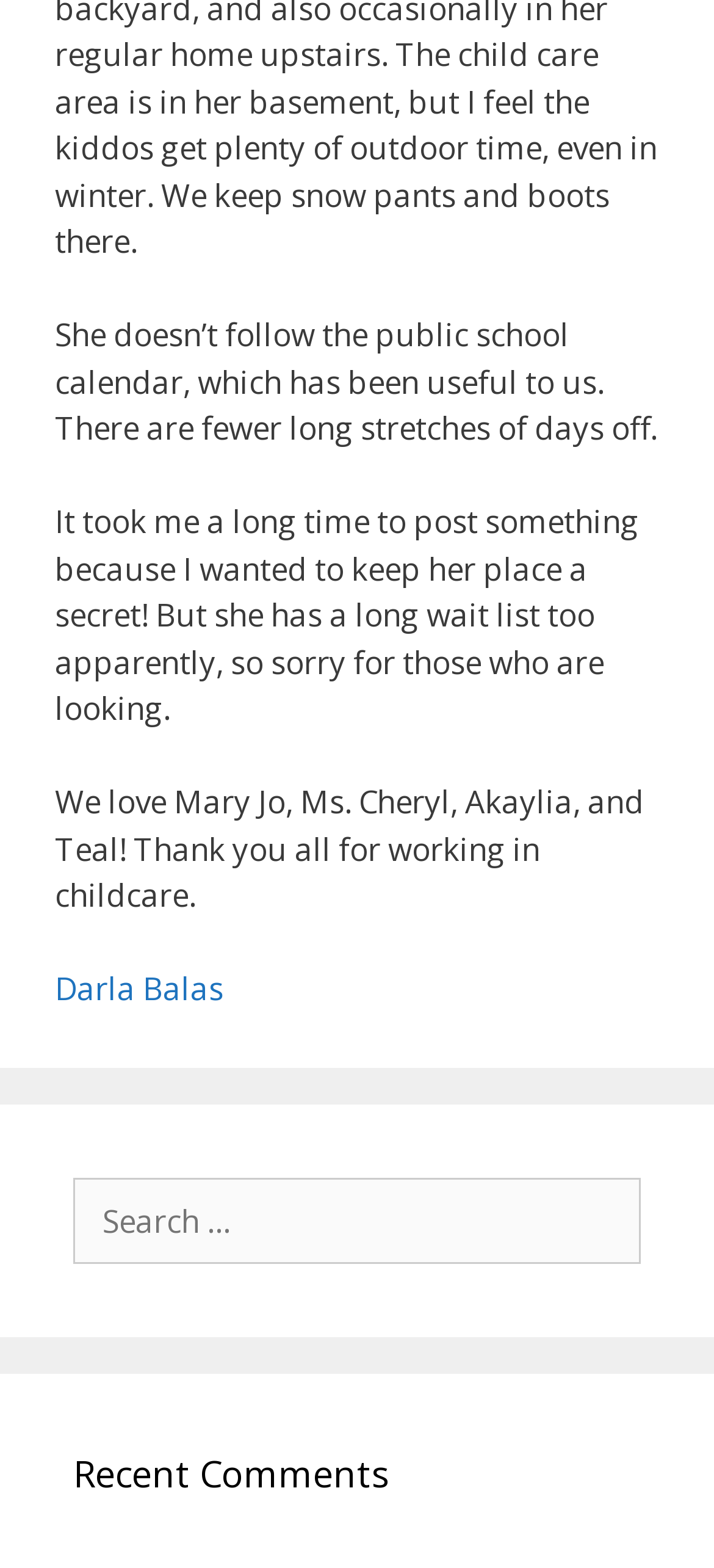Provide a single word or phrase to answer the given question: 
What is the vertical position of the link 'Darla Balas'?

Below the text